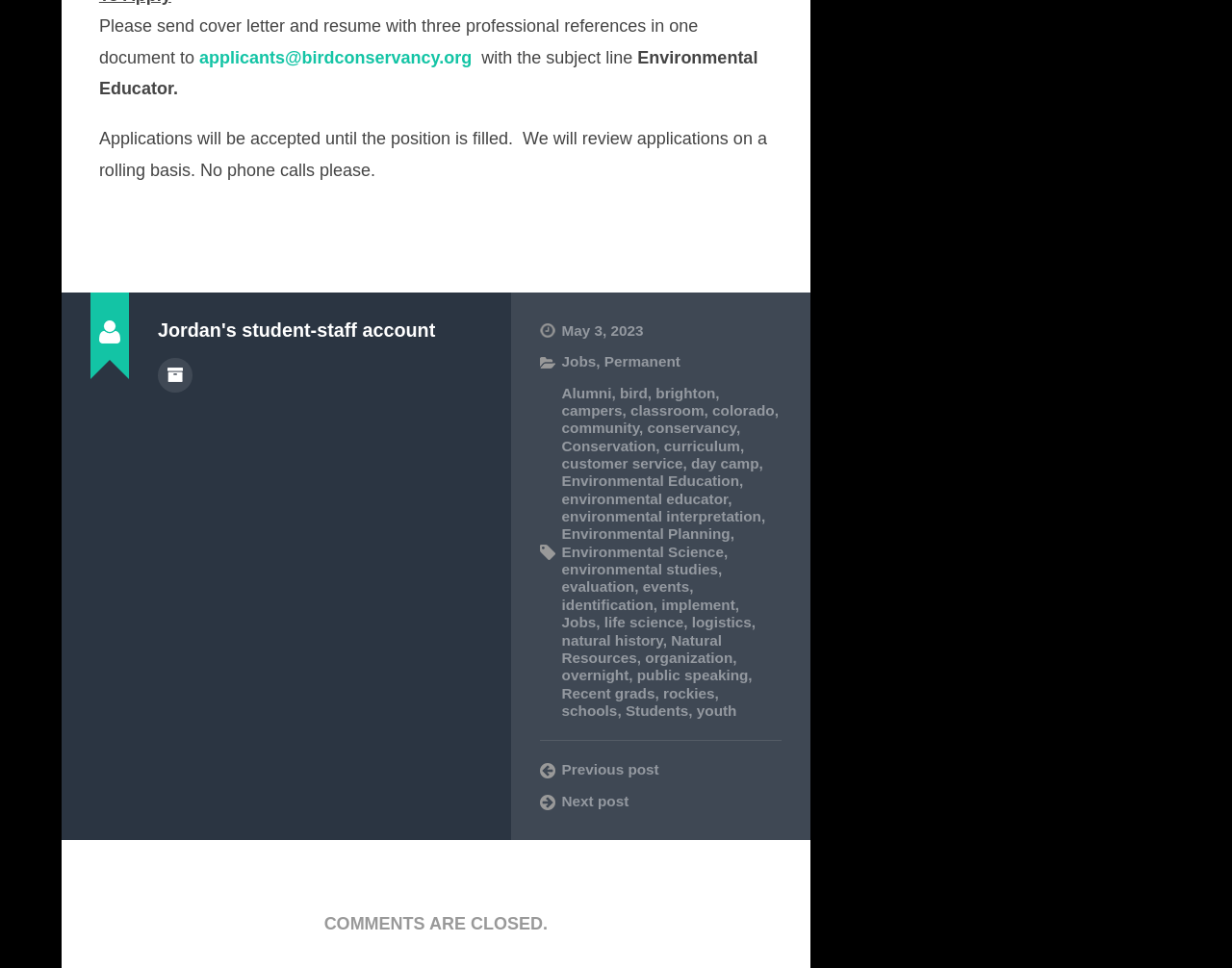What is the email address to send the cover letter and resume?
Please answer the question as detailed as possible based on the image.

The email address can be found in the text 'Please send cover letter and resume with three professional references in one document to applicants@birdconservancy.org' which is a StaticText element with ID 264.